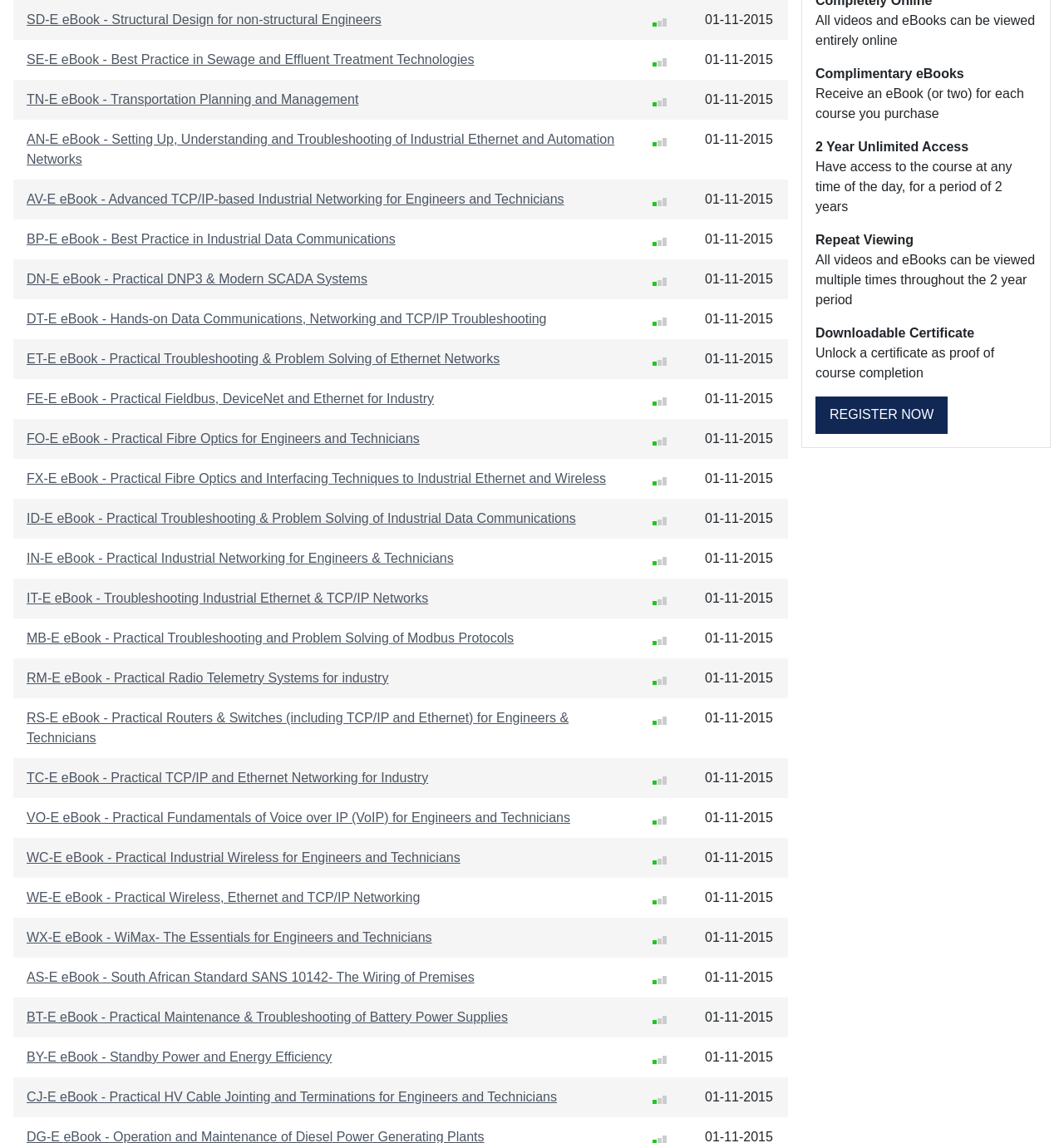Use a single word or phrase to respond to the question:
How many rows of eBooks are there?

10